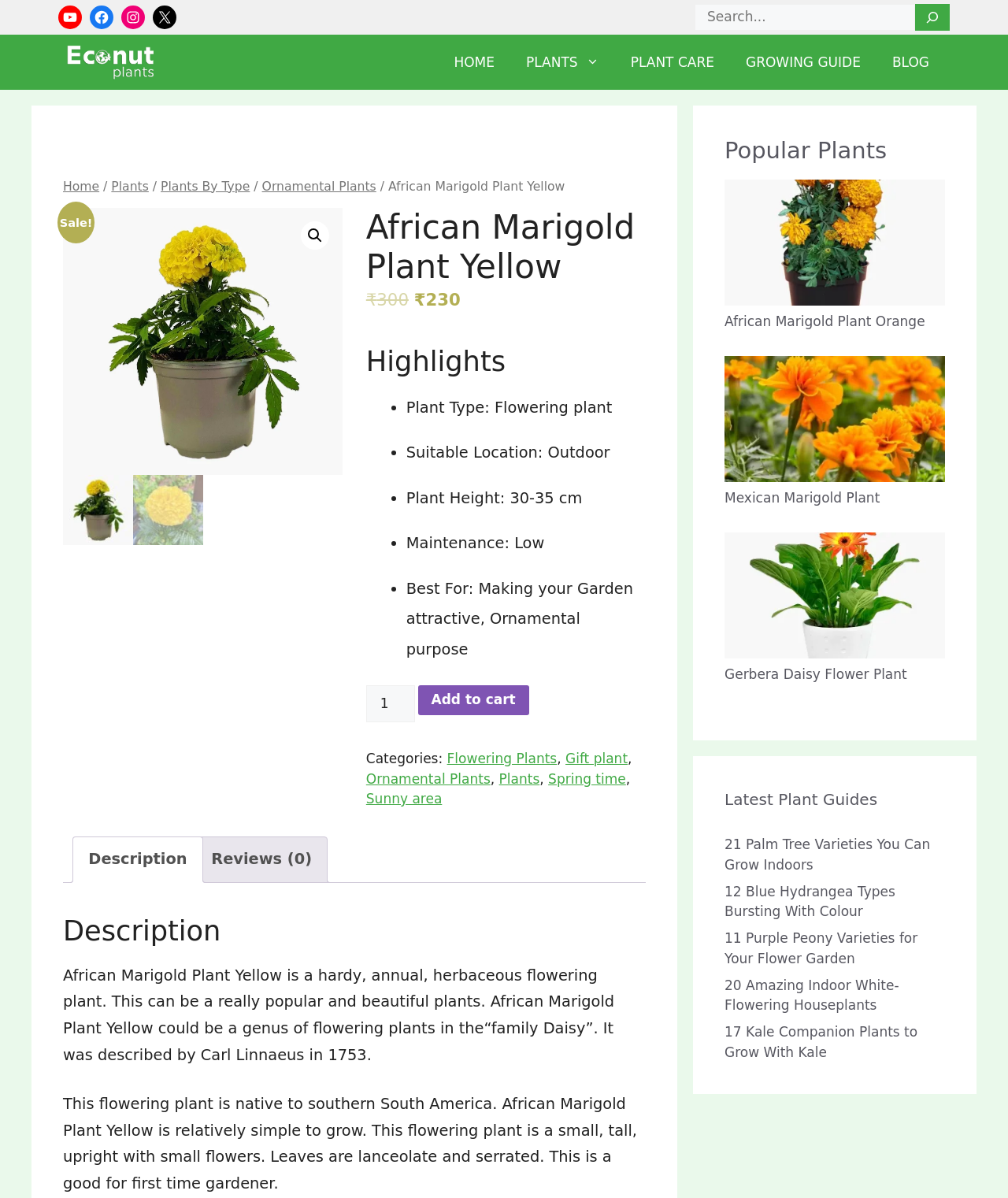Present a detailed account of what is displayed on the webpage.

This webpage is about buying an African Marigold Plant Yellow online in India from Econut Plants. At the top, there is a search bar with a search button and a small image of a magnifying glass. Below the search bar, there are social media links to YouTube, Facebook, and Instagram, as well as a link to close the section.

The main banner of the website features the Econut Plants logo, which is an image with text. Below the banner, there is a primary navigation menu with links to HOME, PLANTS, PLANT CARE, GROWING GUIDE, and BLOG.

On the left side of the page, there is a breadcrumb navigation menu showing the current page's location: Home > Plants > Plants By Type > Ornamental Plants > African Marigold Plant Yellow.

The main content of the page is about the African Marigold Plant Yellow. There is a sale notification and a link to search for similar products. Below that, there are two images of the plant, one with the name "African Marigold Plant Yellow" and the other with the name "African Marigold Yellow". 

The product information section includes the original and current prices of the plant, as well as its highlights, such as plant type, suitable location, plant height, and maintenance level. There is also a section to select the product quantity and an "Add to cart" button.

Below the product information, there are links to categories, including Flowering Plants, Gift plant, Ornamental Plants, Plants, Spring time, and Sunny area. 

There is a tab list with two tabs: Description and Reviews (0). The Description tab is selected by default and displays a detailed description of the African Marigold Plant Yellow.

On the right side of the page, there is a section titled "Popular Plants" with links to other plants, including African Marigold Plant Orange, Mexican Marigold Plant, and Gerbera Daisy Flower Plant, each with an image.